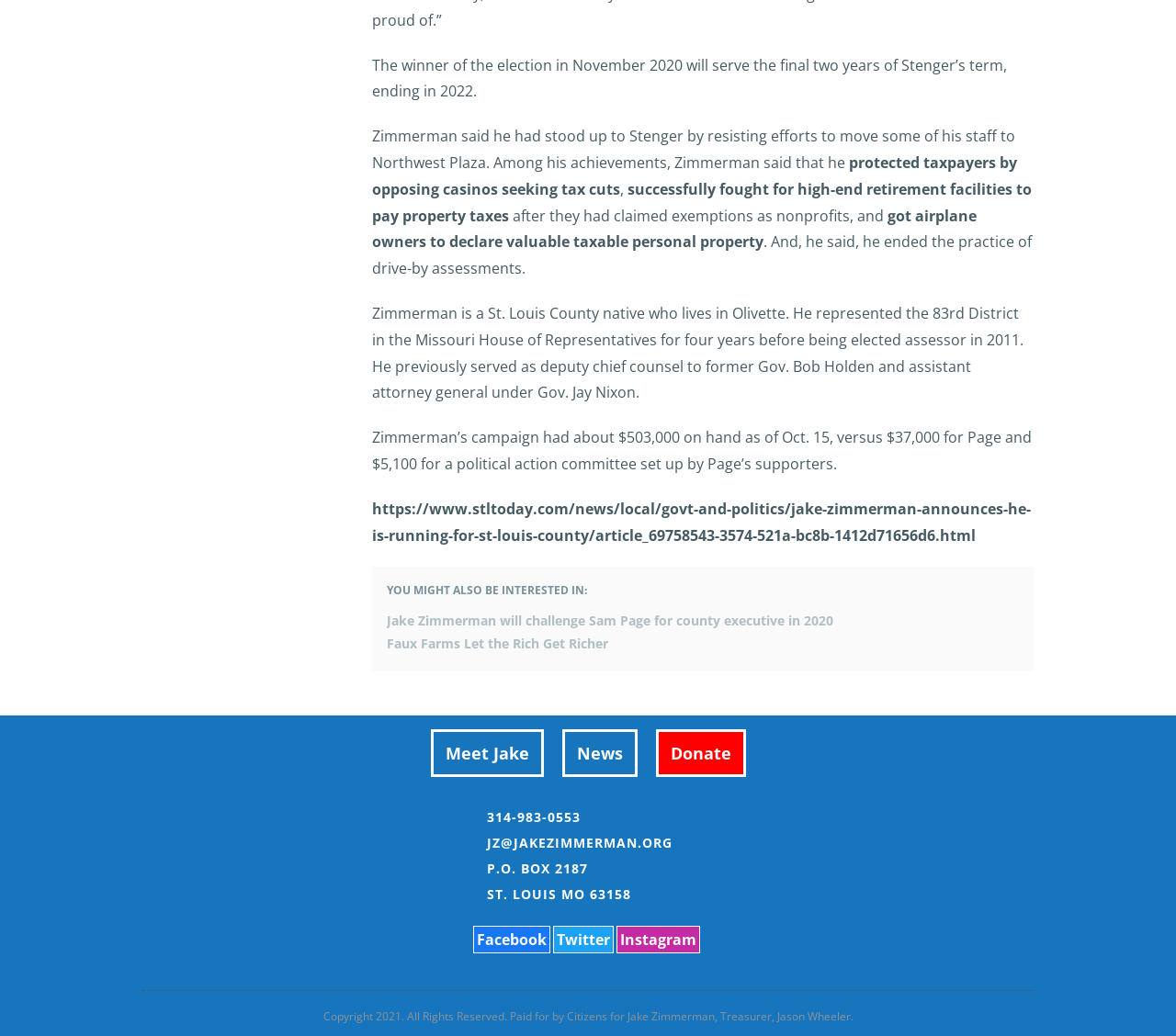Please look at the image and answer the question with a detailed explanation: How much money did Jake Zimmerman's campaign have as of October 15?

The webpage states that 'Zimmerman’s campaign had about $503,000 on hand as of Oct. 15', which provides the answer to this question.